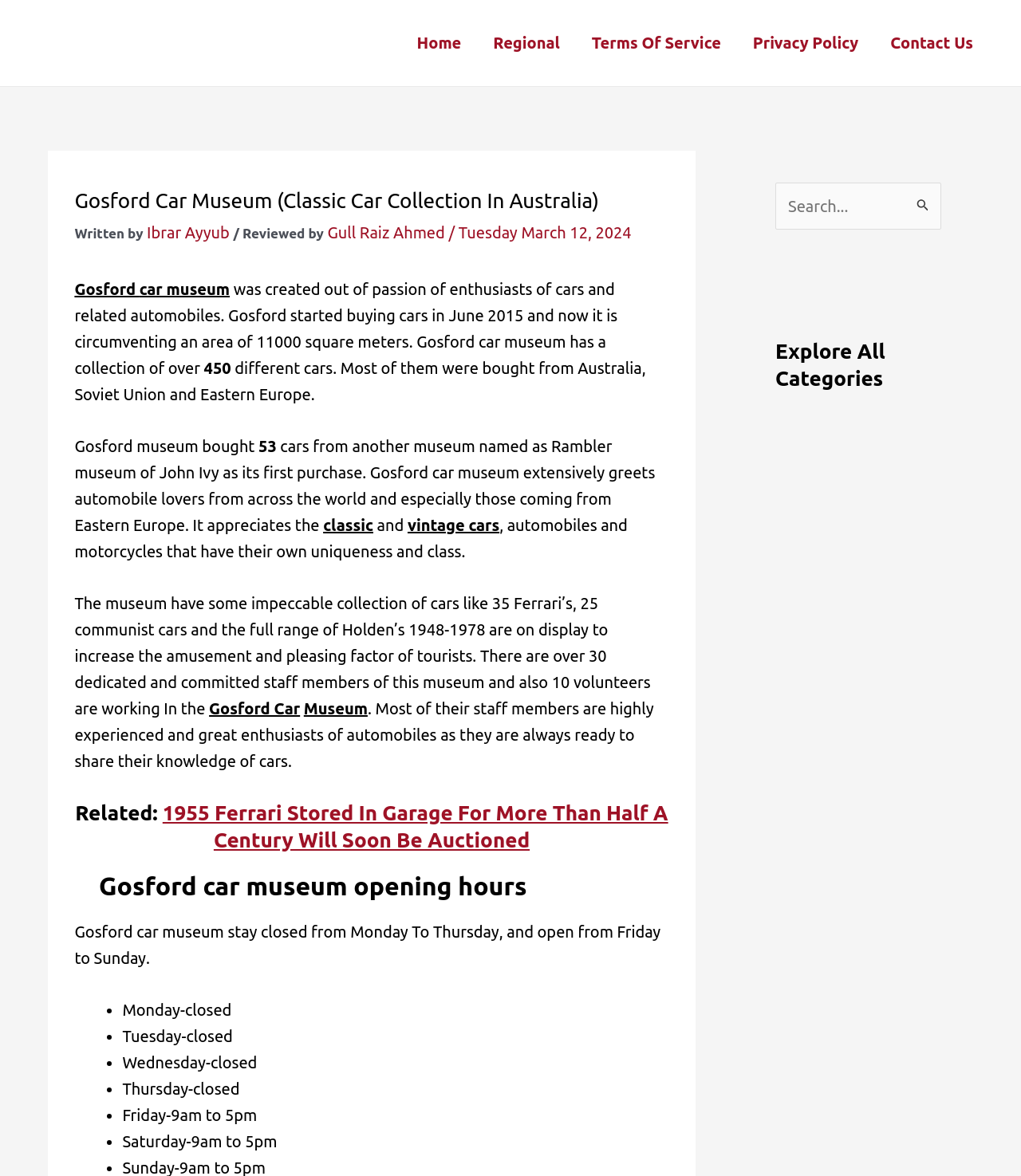Identify the bounding box coordinates of the clickable region to carry out the given instruction: "Search for something".

[0.759, 0.155, 0.922, 0.195]